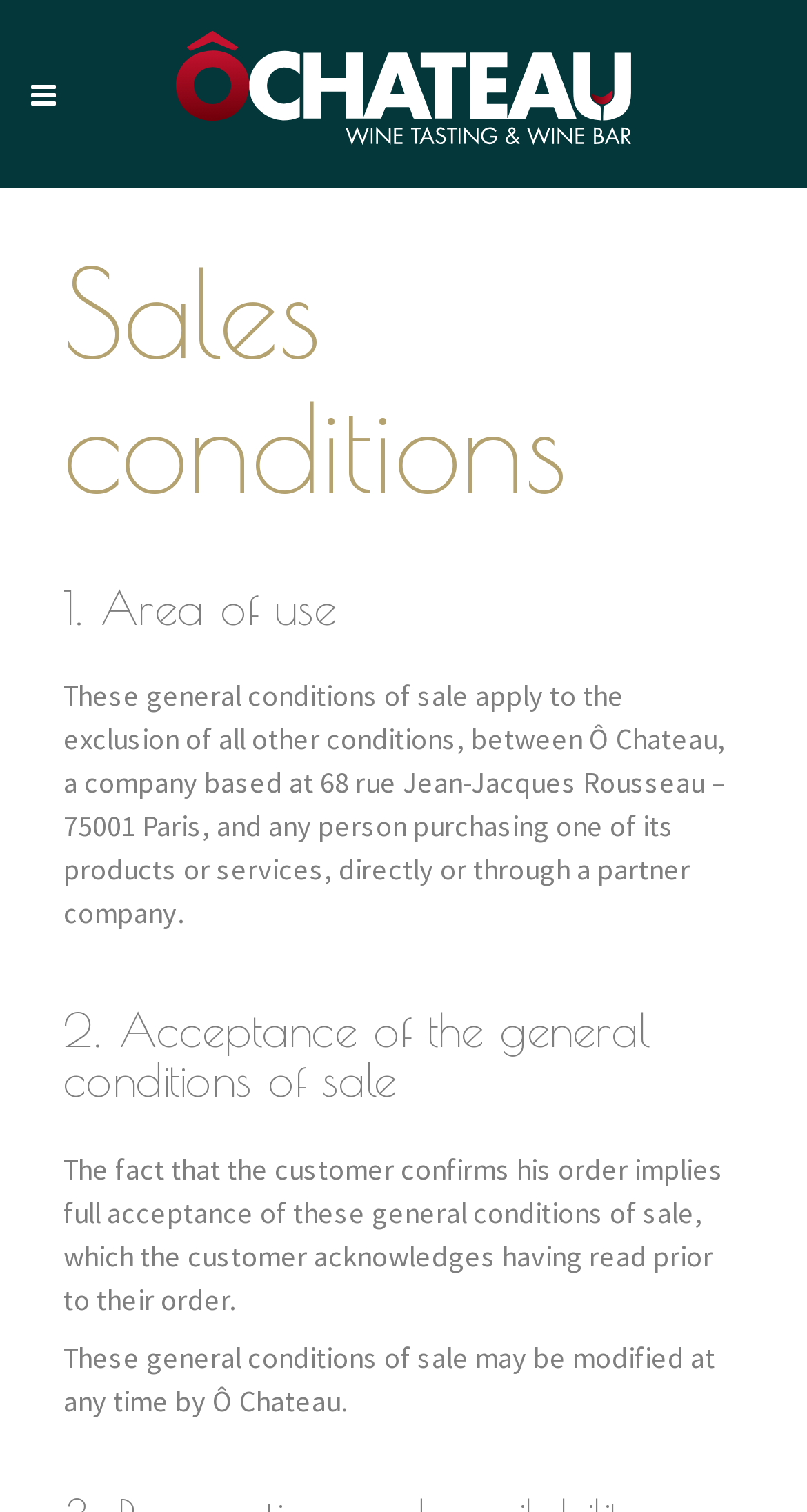Provide a short answer to the following question with just one word or phrase: What is the company name mentioned in the sales conditions?

Ô Chateau